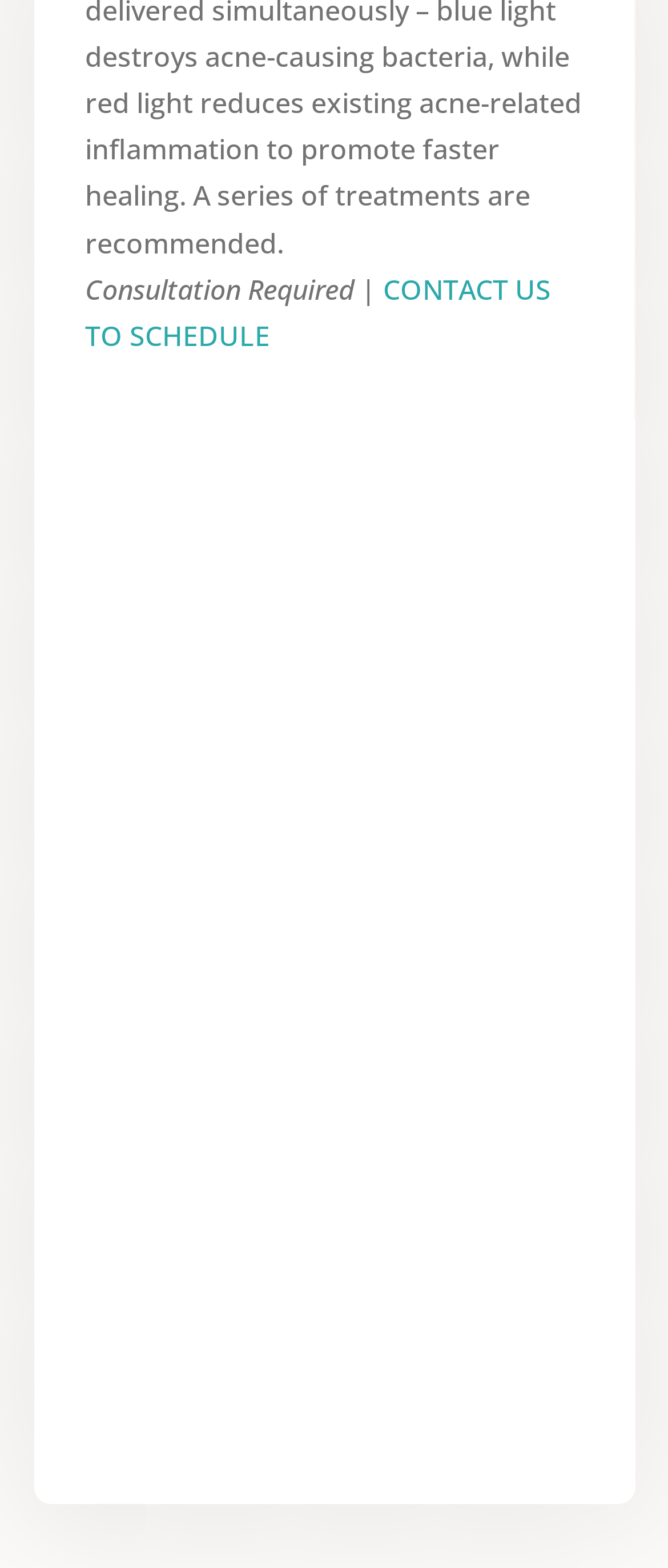Reply to the question below using a single word or brief phrase:
What is the text above the 'CONTACT US TO SCHEDULE' link?

Consultation Required